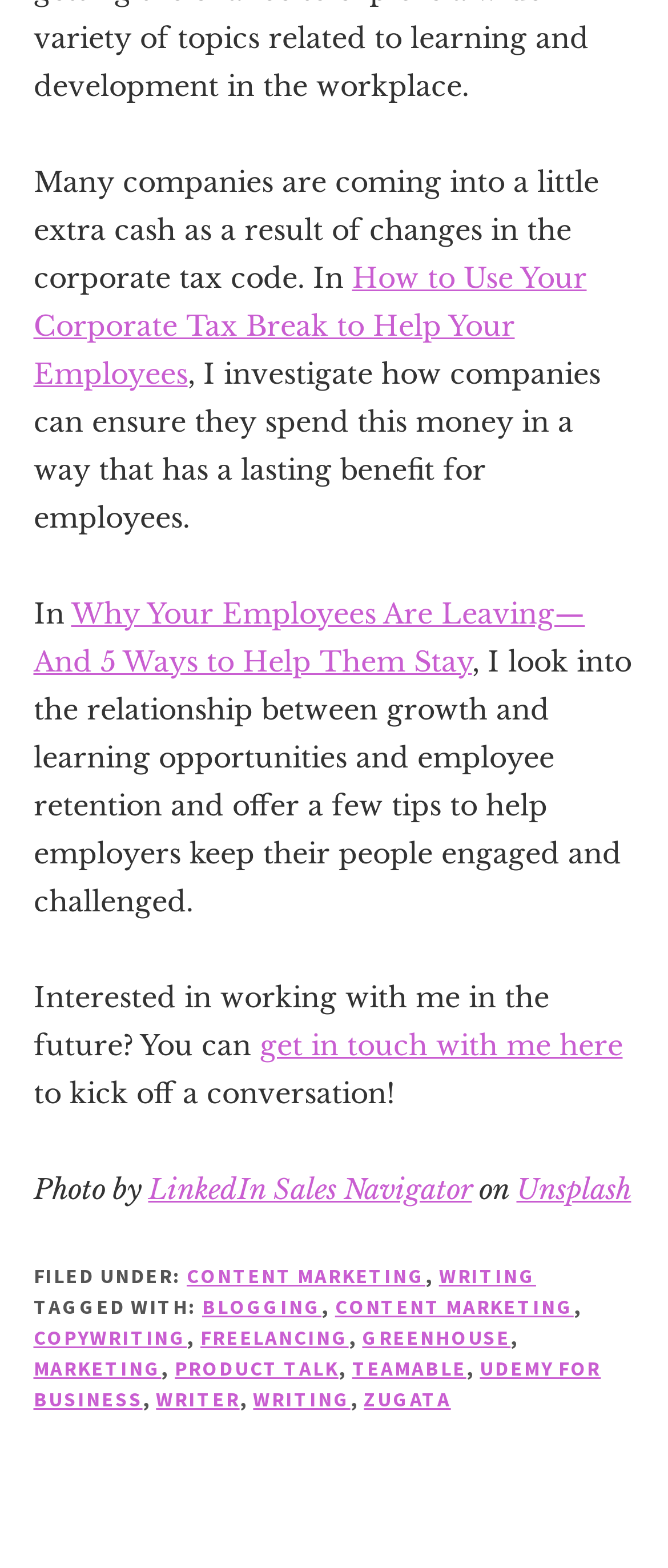Can you find the bounding box coordinates of the area I should click to execute the following instruction: "Learn more about the author's writing services"?

[0.657, 0.805, 0.802, 0.821]